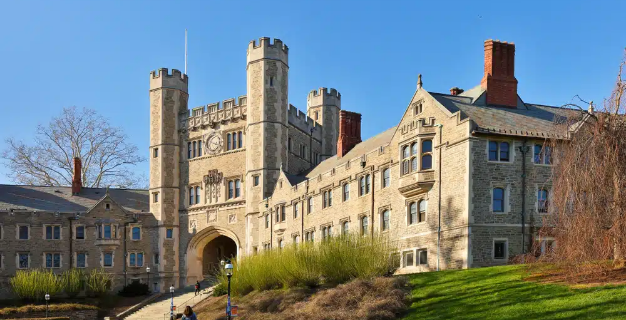Answer the question below in one word or phrase:
What leads up to the entrance of the building?

A pathway